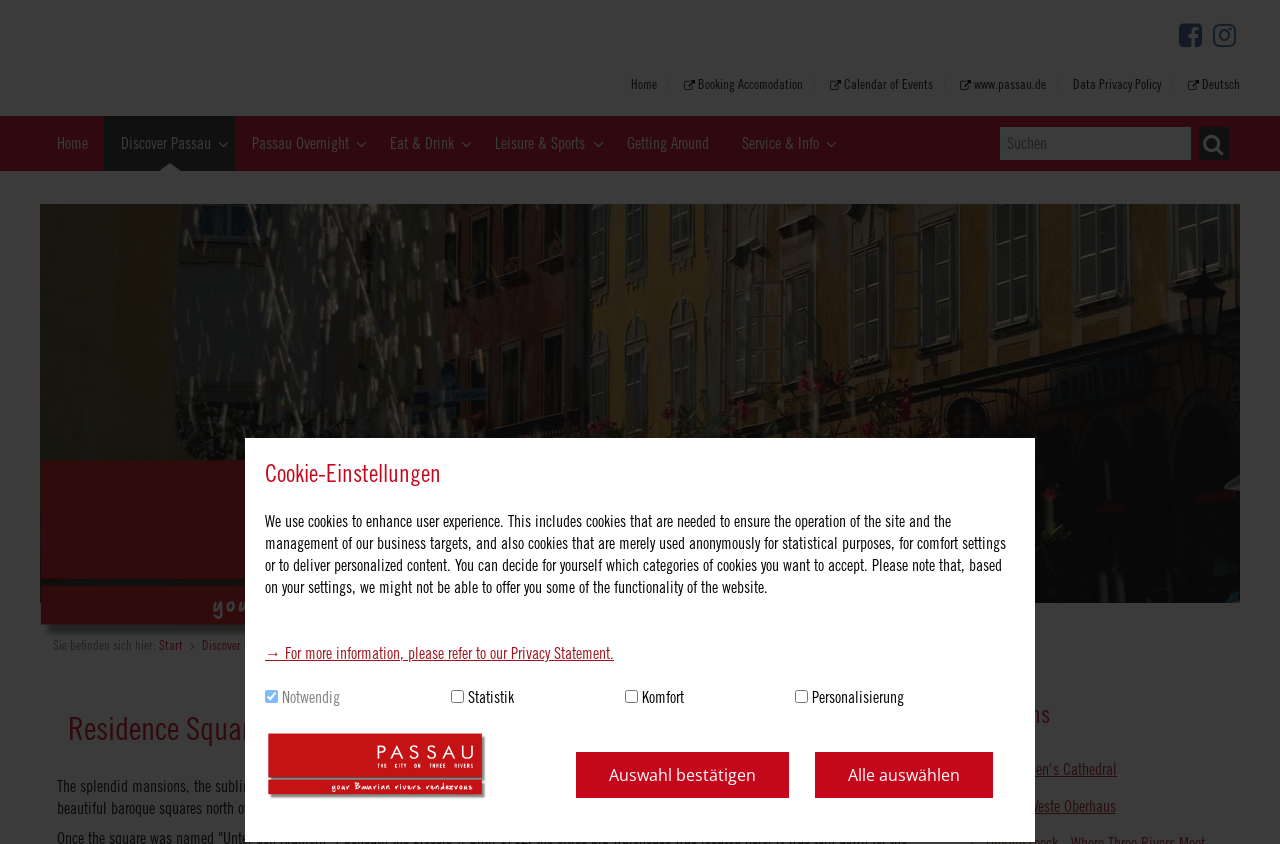Find the bounding box coordinates of the clickable area that will achieve the following instruction: "View Passau Tourism".

[0.025, 0.534, 0.5, 0.762]